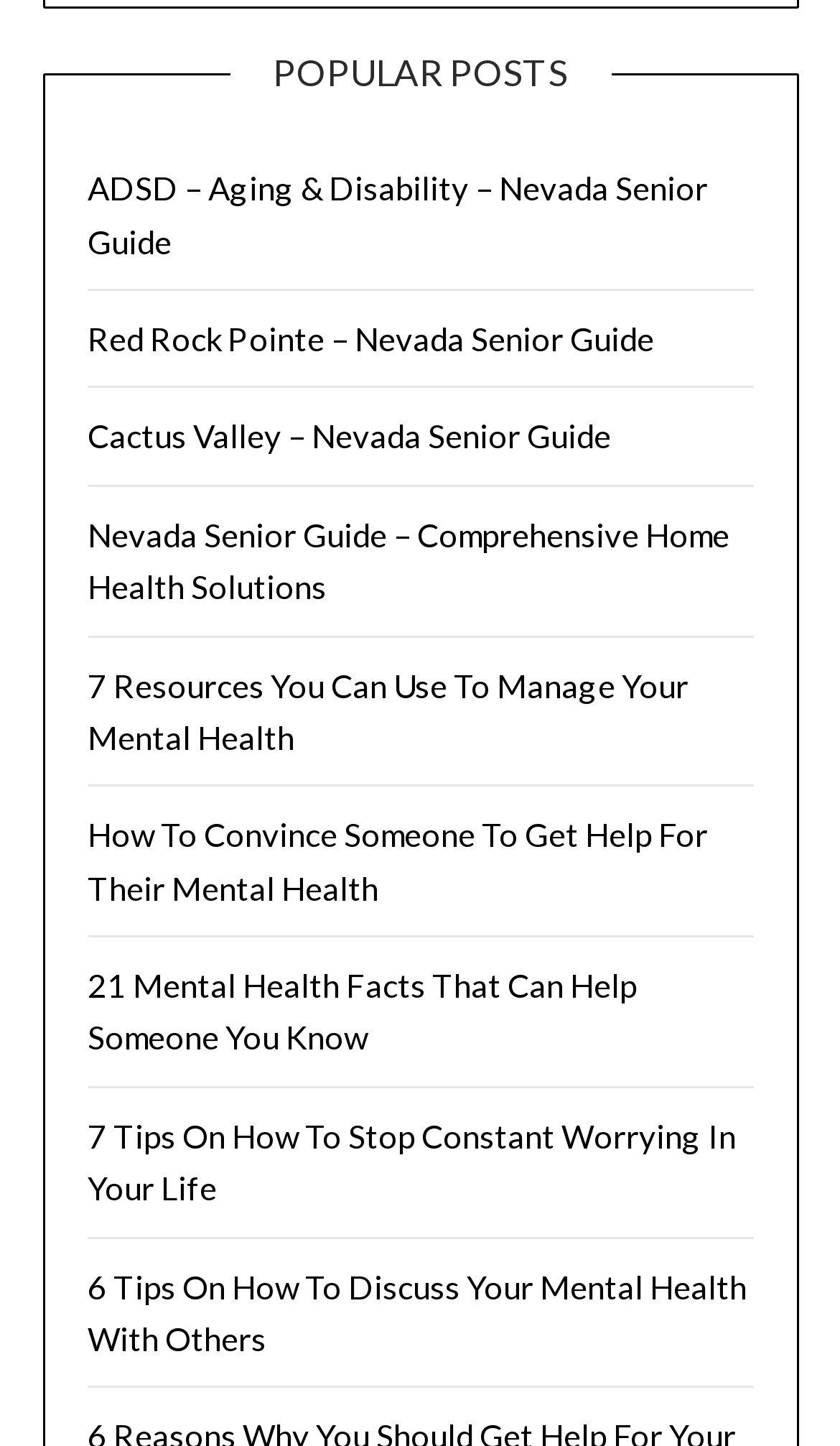How many links are related to mental health?
Refer to the image and give a detailed answer to the query.

I counted the number of links that are related to mental health, which are '7 Resources You Can Use To Manage Your Mental Health', 'How To Convince Someone To Get Help For Their Mental Health', '21 Mental Health Facts That Can Help Someone You Know', '7 Tips On How To Stop Constant Worrying In Your Life', and '6 Tips On How To Discuss Your Mental Health With Others'.